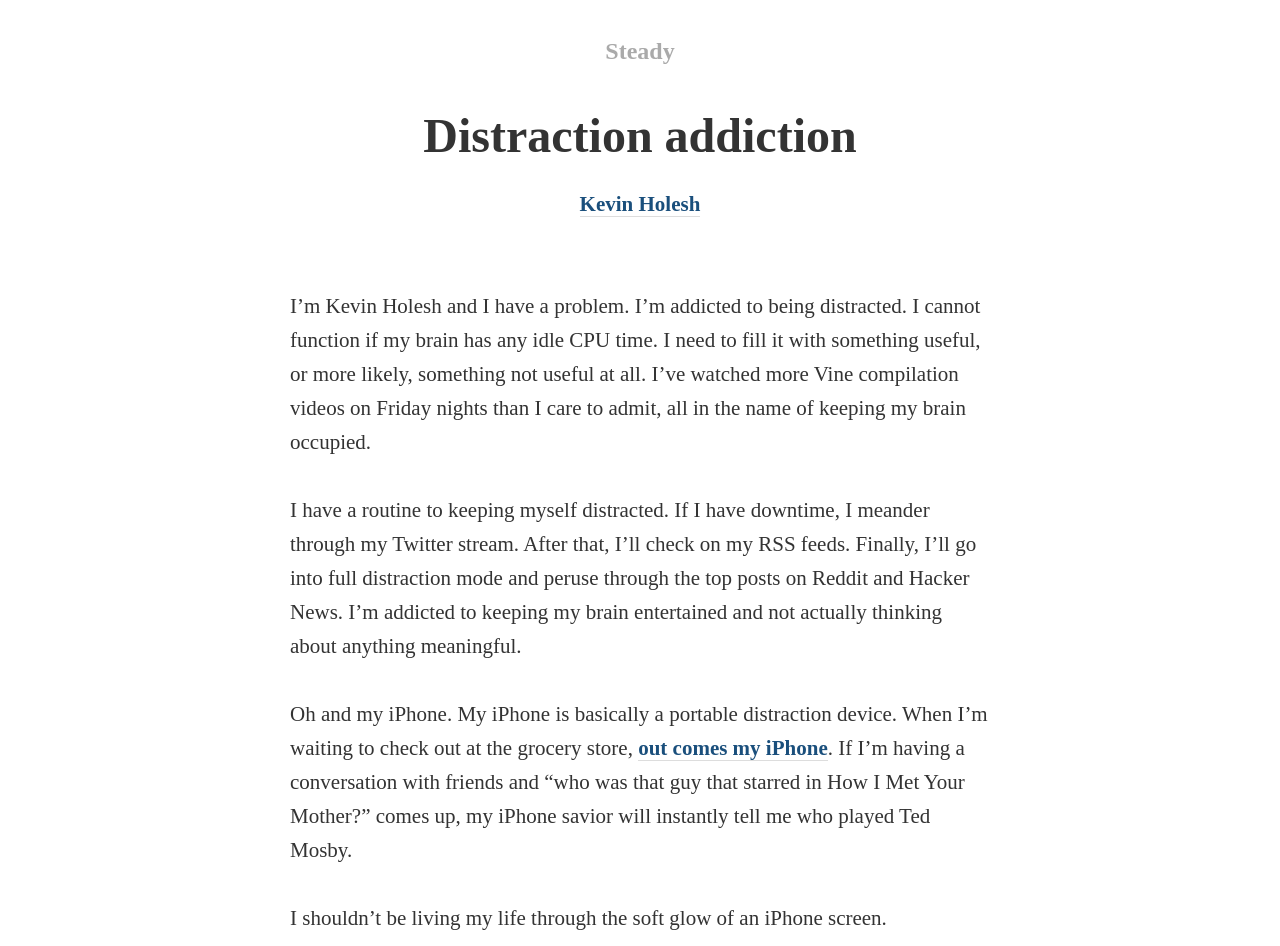Using the provided description Steady, find the bounding box coordinates for the UI element. Provide the coordinates in (top-left x, top-left y, bottom-right x, bottom-right y) format, ensuring all values are between 0 and 1.

[0.473, 0.04, 0.527, 0.068]